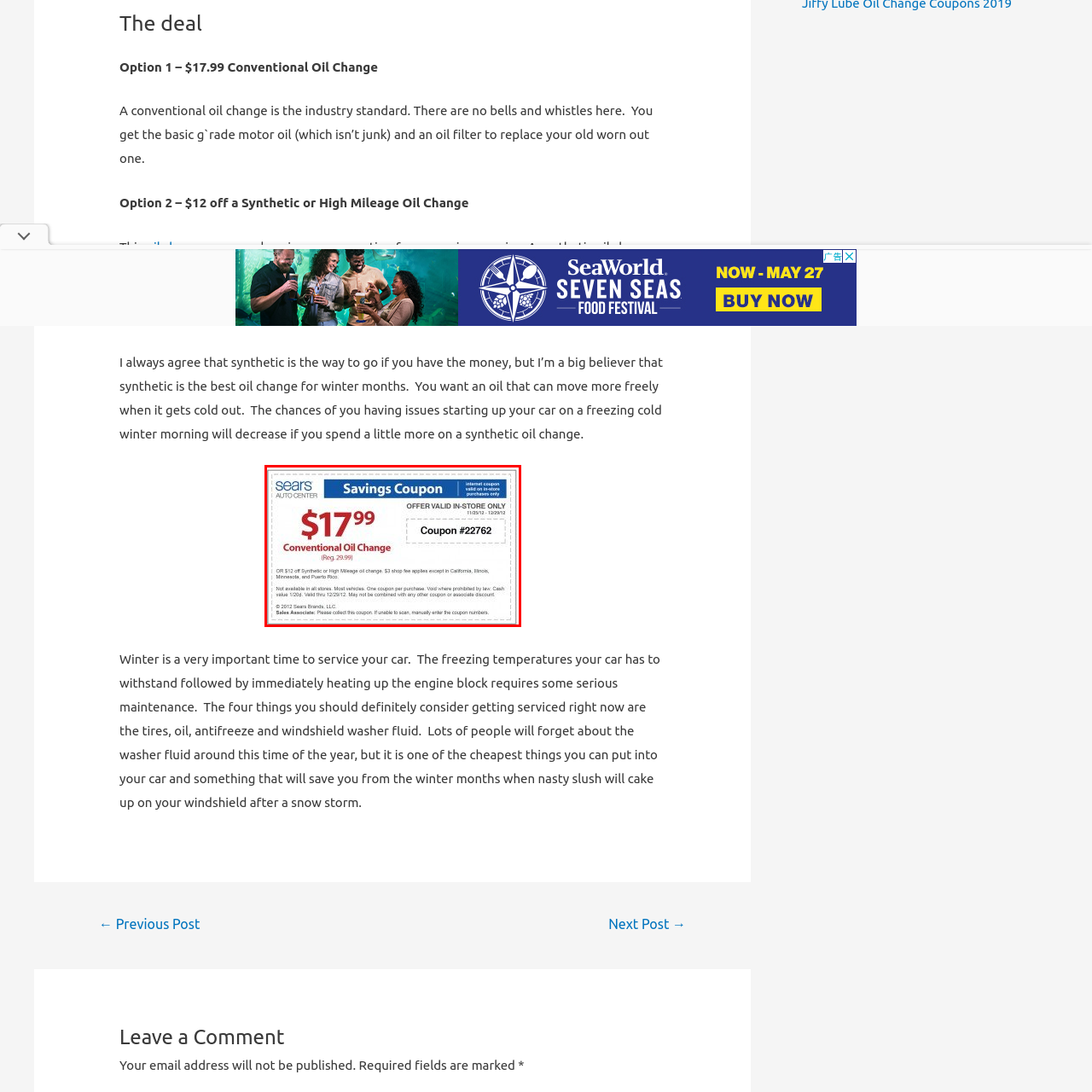What is the duration of the promotional period?
Inspect the image indicated by the red outline and answer the question with a single word or short phrase.

November 25, 2012 to December 29, 2012